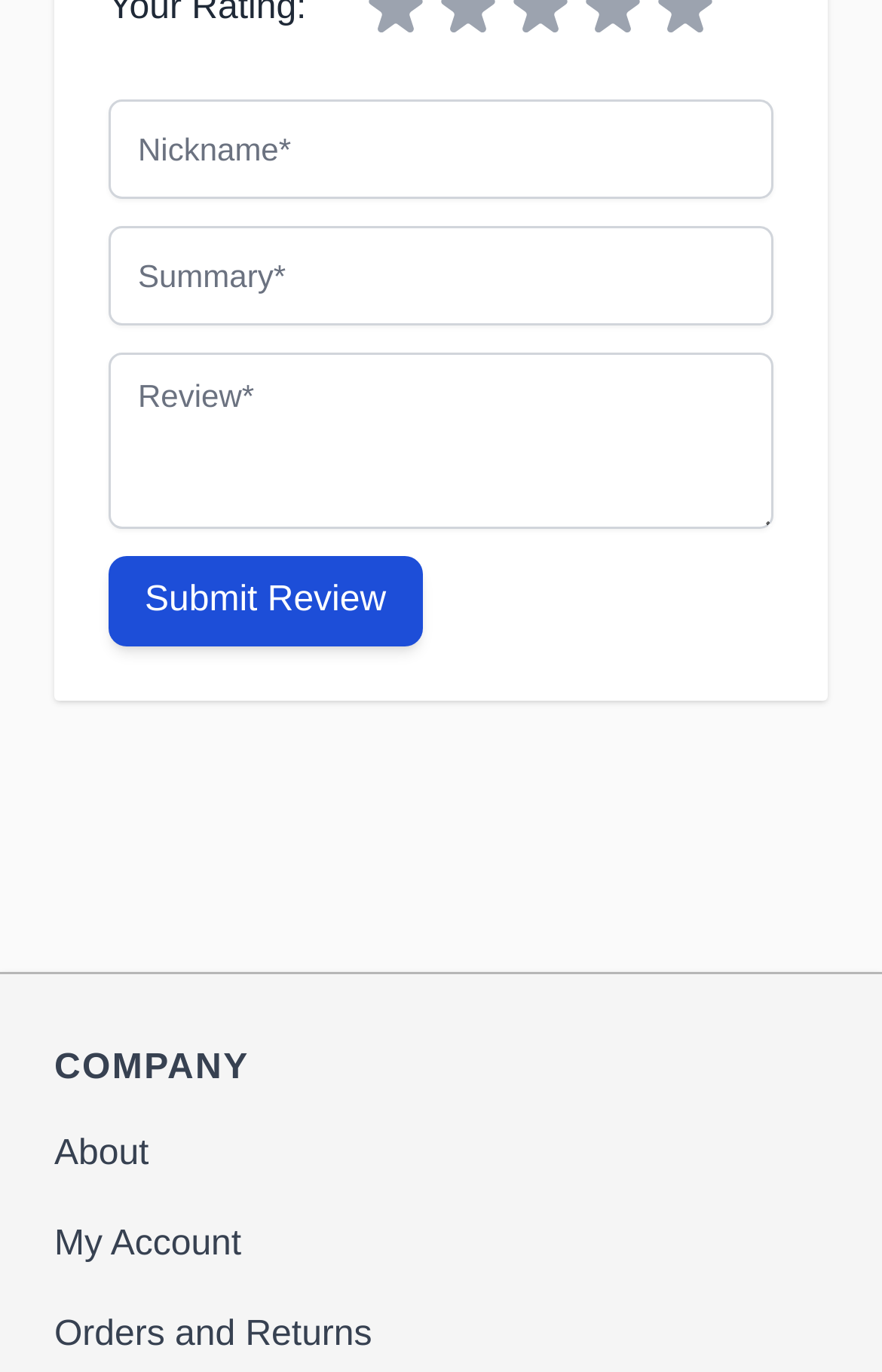Please identify the coordinates of the bounding box that should be clicked to fulfill this instruction: "submit review".

[0.123, 0.405, 0.479, 0.471]